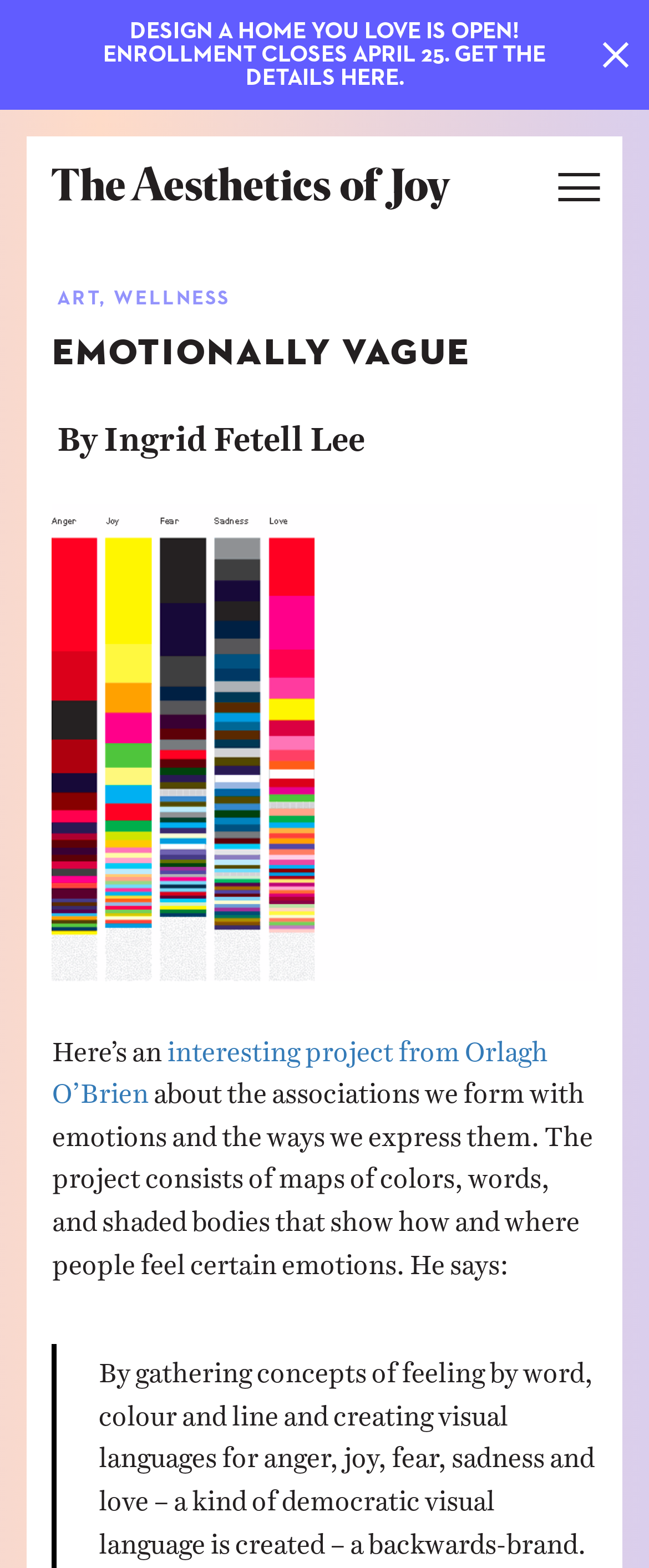Locate the bounding box coordinates of the element that should be clicked to execute the following instruction: "View the article about Orlagh O’Brien's project".

[0.08, 0.658, 0.844, 0.698]